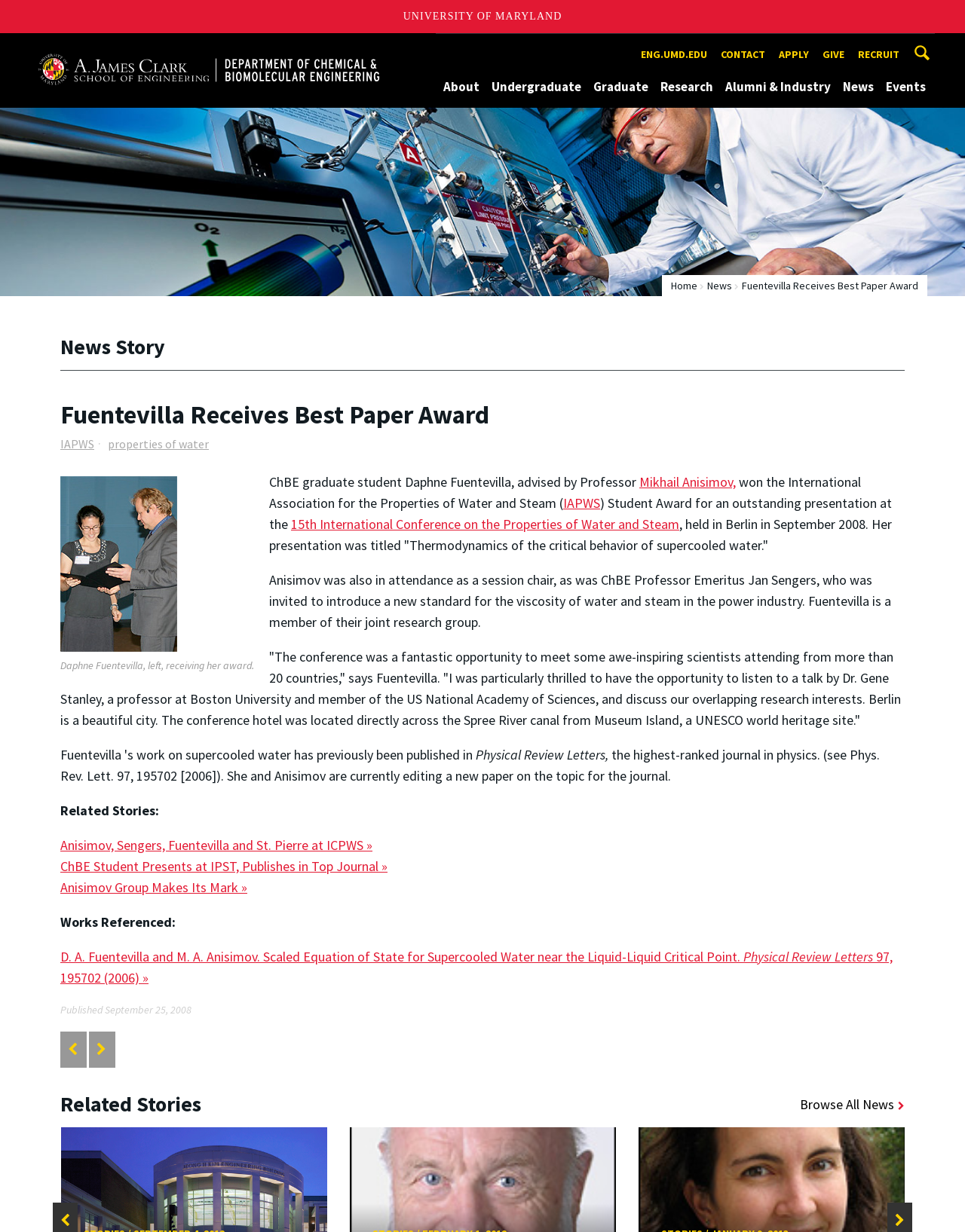Could you provide the bounding box coordinates for the portion of the screen to click to complete this instruction: "Read more about the 15th International Conference on the Properties of Water and Steam"?

[0.302, 0.418, 0.704, 0.432]